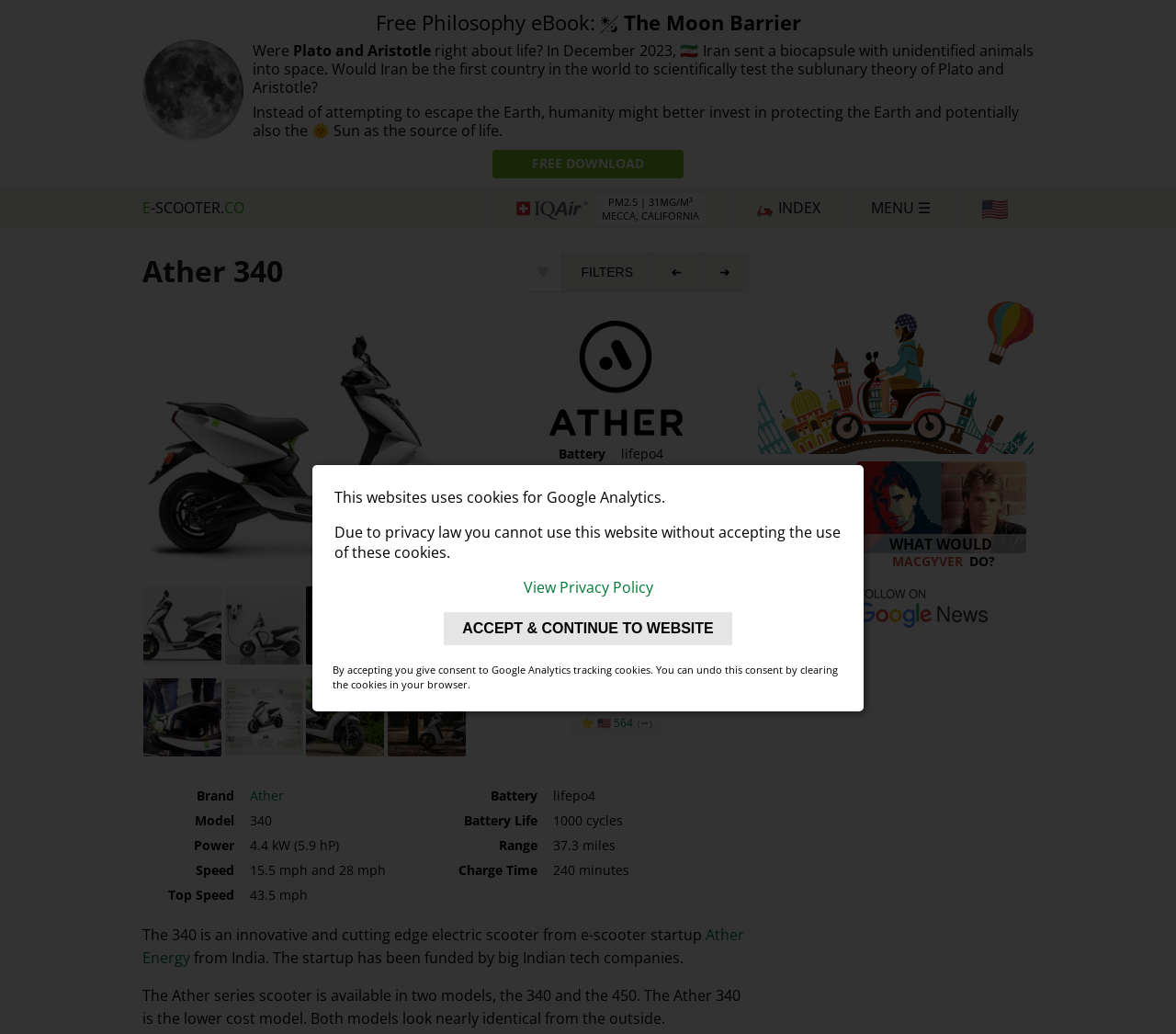Provide a single word or phrase to answer the given question: 
What is the name of the electric scooter?

Ather 340